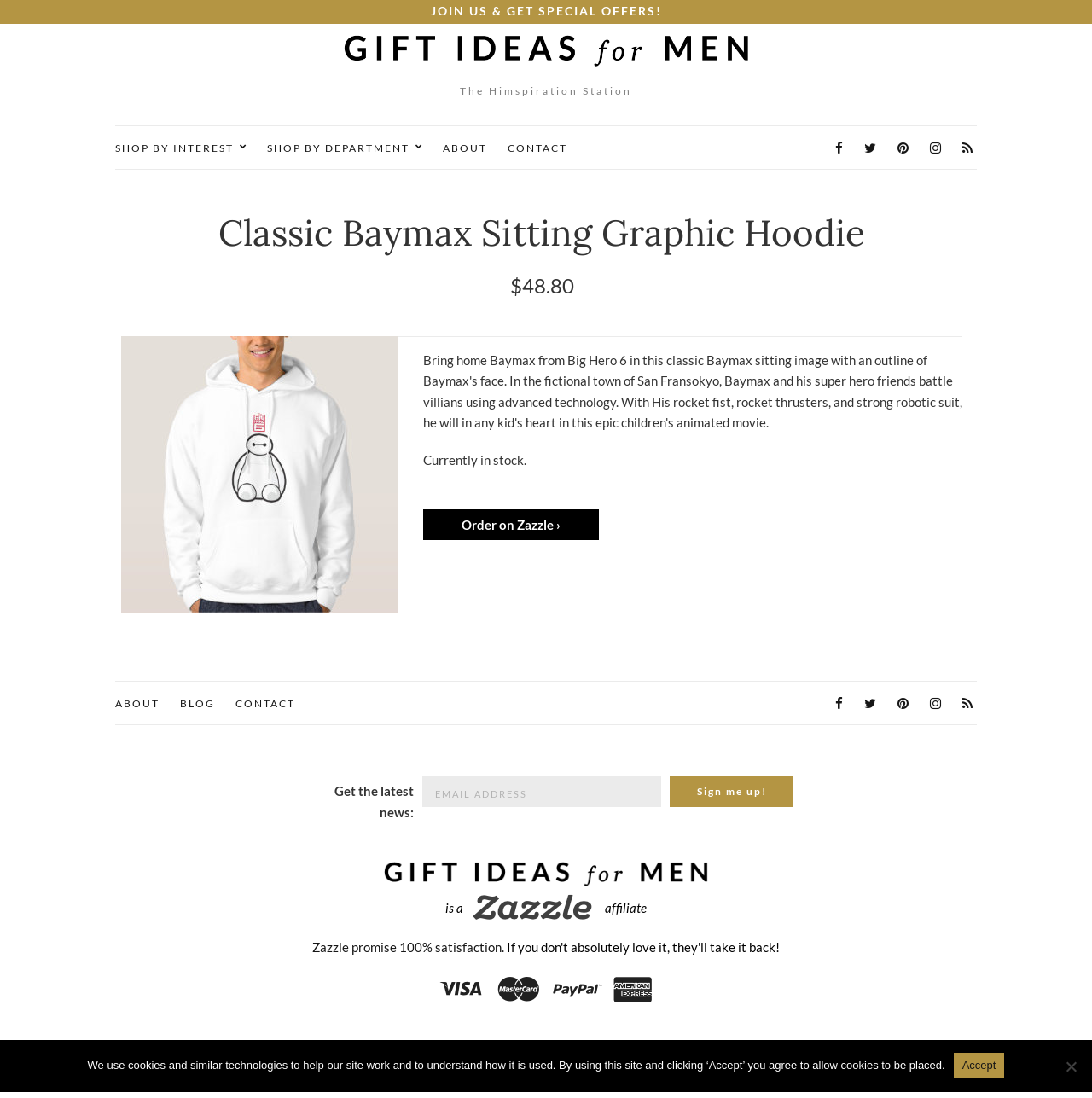Provide a single word or phrase answer to the question: 
What is the price of the product?

$48.80